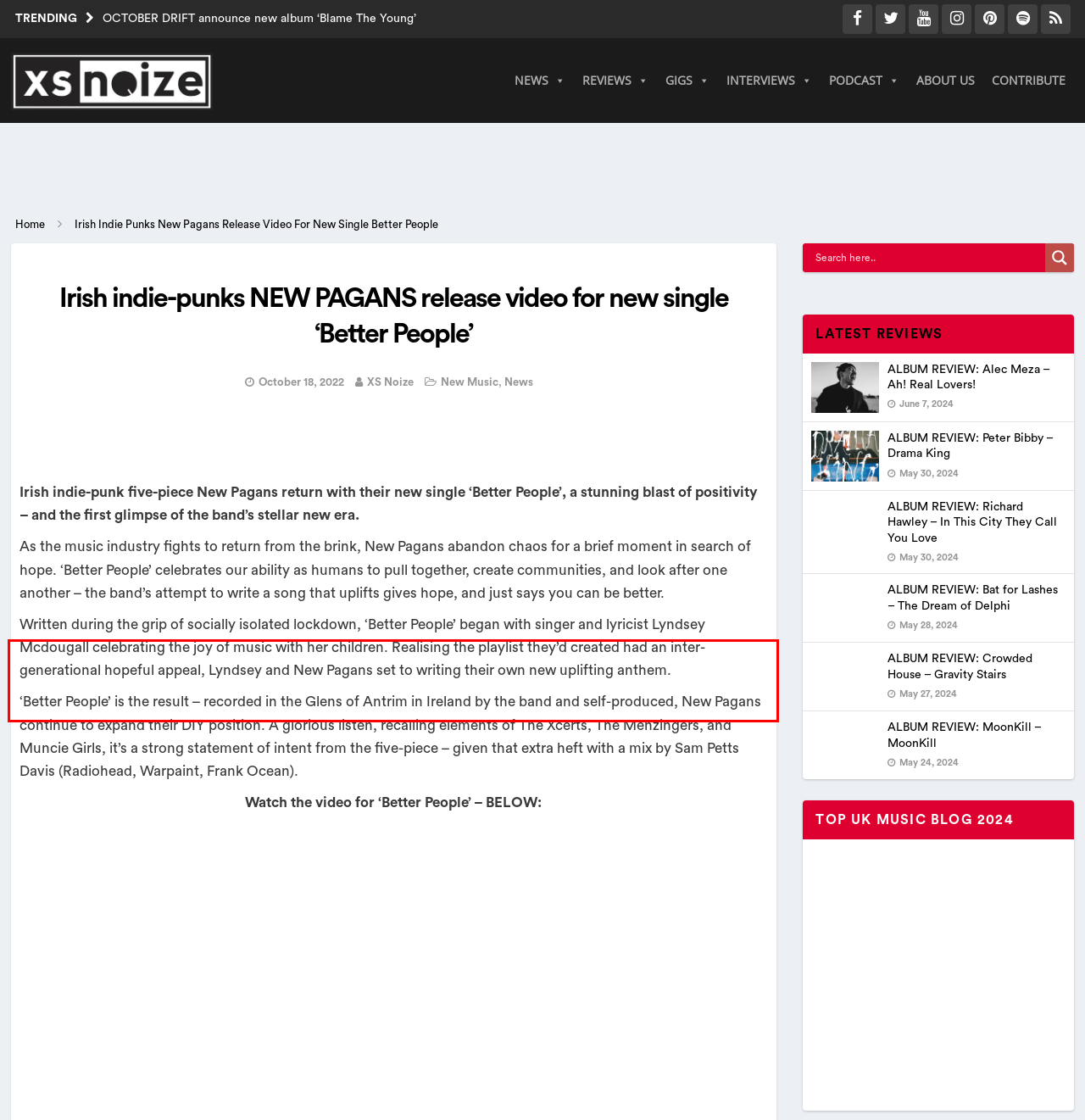Given a screenshot of a webpage, identify the red bounding box and perform OCR to recognize the text within that box.

As the music industry fights to return from the brink, New Pagans abandon chaos for a brief moment in search of hope. ‘Better People’ celebrates our ability as humans to pull together, create communities, and look after one another – the band’s attempt to write a song that uplifts gives hope, and just says you can be better.